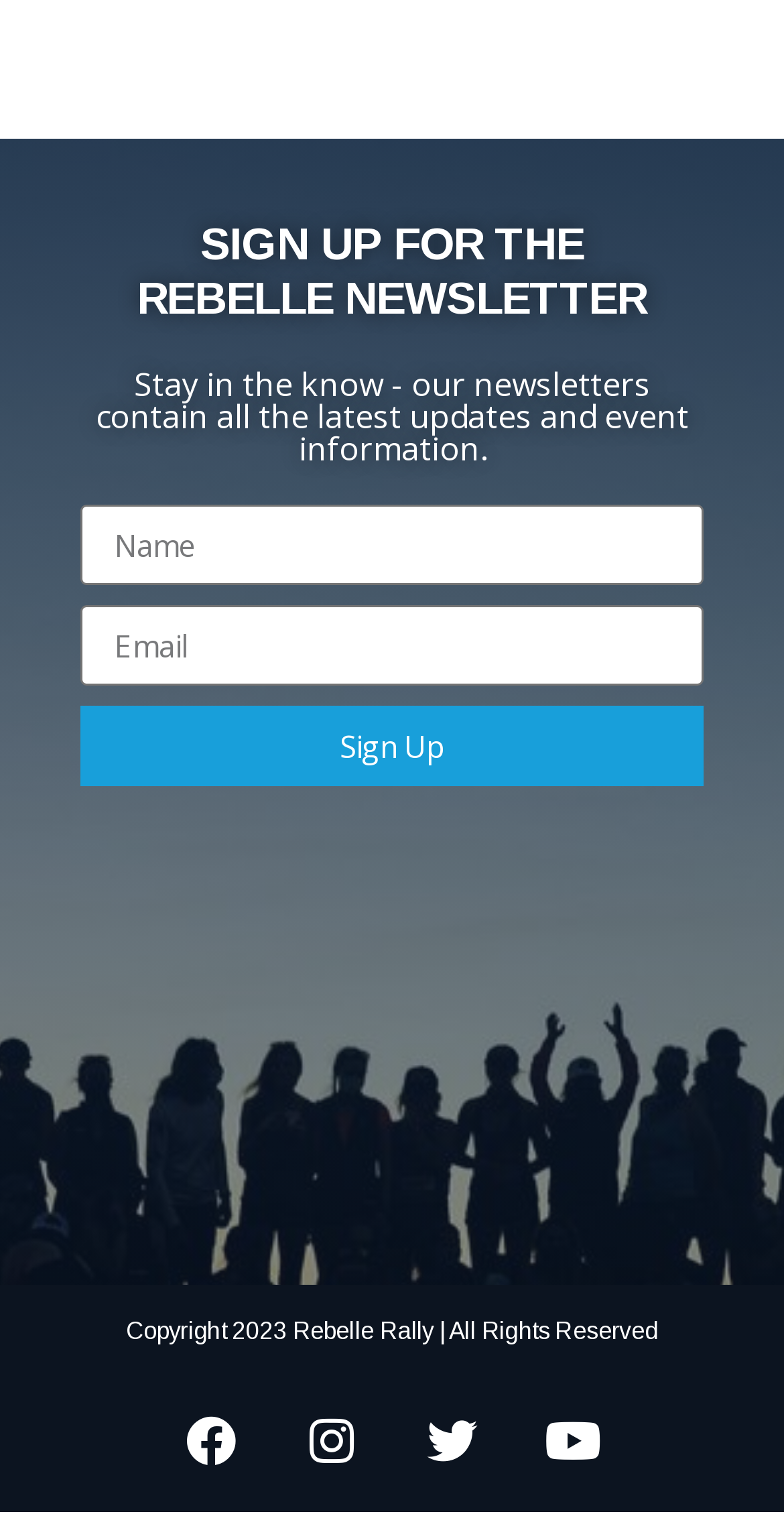What is the purpose of the newsletter?
Examine the image closely and answer the question with as much detail as possible.

Based on the static text 'Stay in the know - our newsletters contain all the latest updates and event information.' below the 'SIGN UP FOR THE REBELLE NEWSLETTER' heading, it can be inferred that the purpose of the newsletter is to stay updated on the latest updates and events.